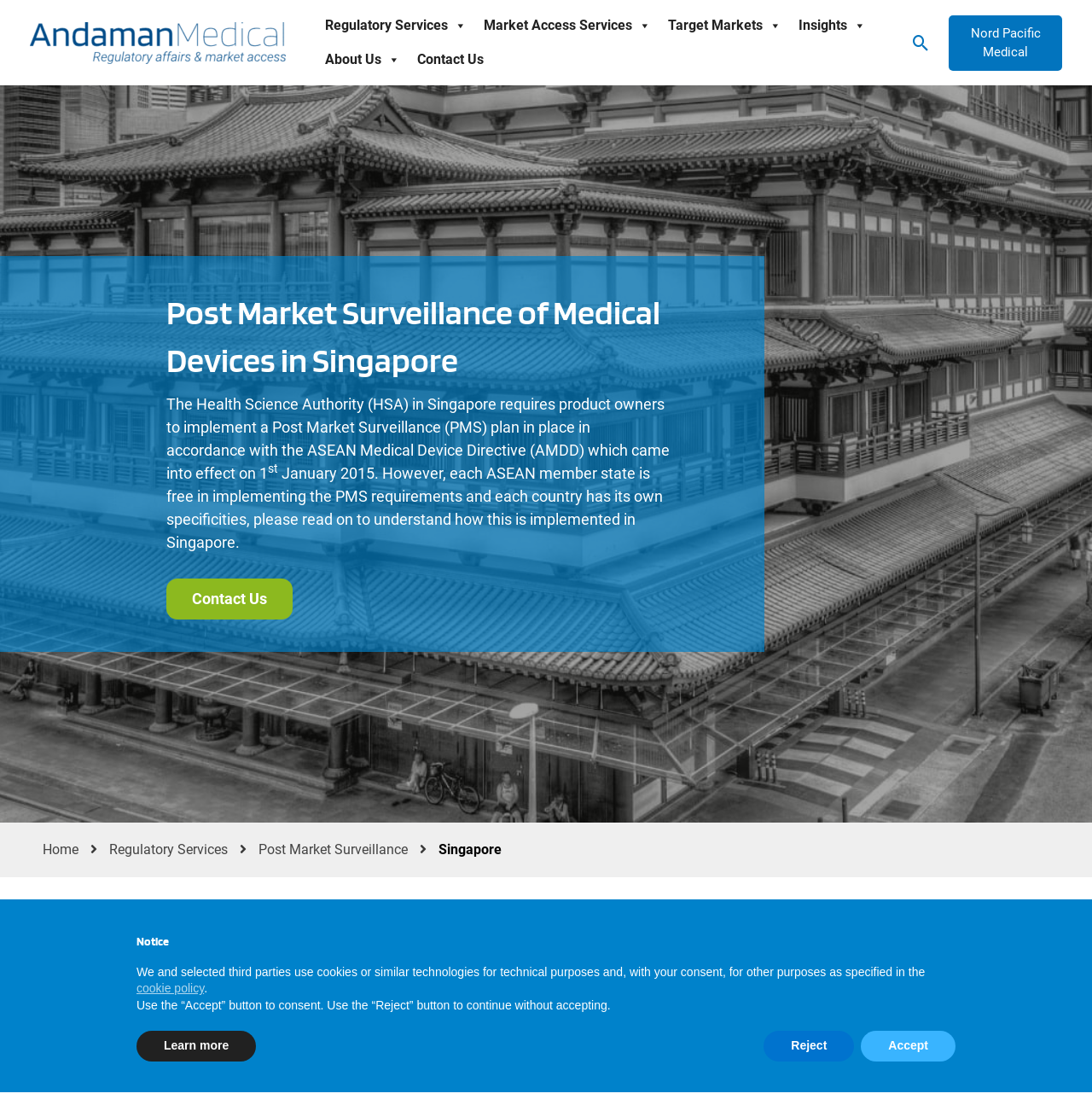Please find the bounding box coordinates for the clickable element needed to perform this instruction: "Learn more about Post Market Surveillance".

[0.152, 0.259, 0.616, 0.345]